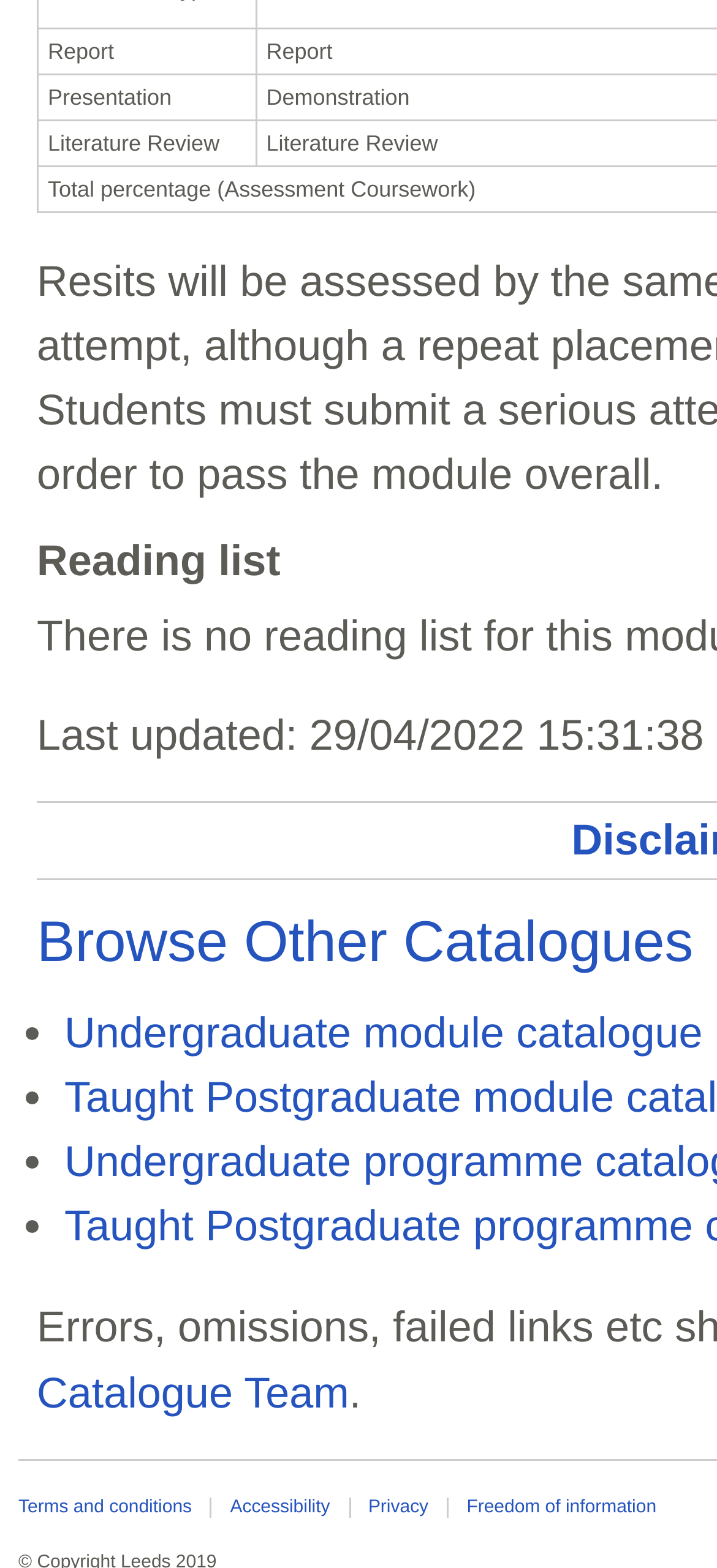Refer to the screenshot and give an in-depth answer to this question: What is the position of the link 'Terms and conditions'?

I determined the position of the link 'Terms and conditions' by looking at its bounding box coordinates [0.026, 0.955, 0.296, 0.968]. The y1 and y2 coordinates indicate that it is located at the bottom of the page, and the x1 and x2 coordinates indicate that it is located on the left side.